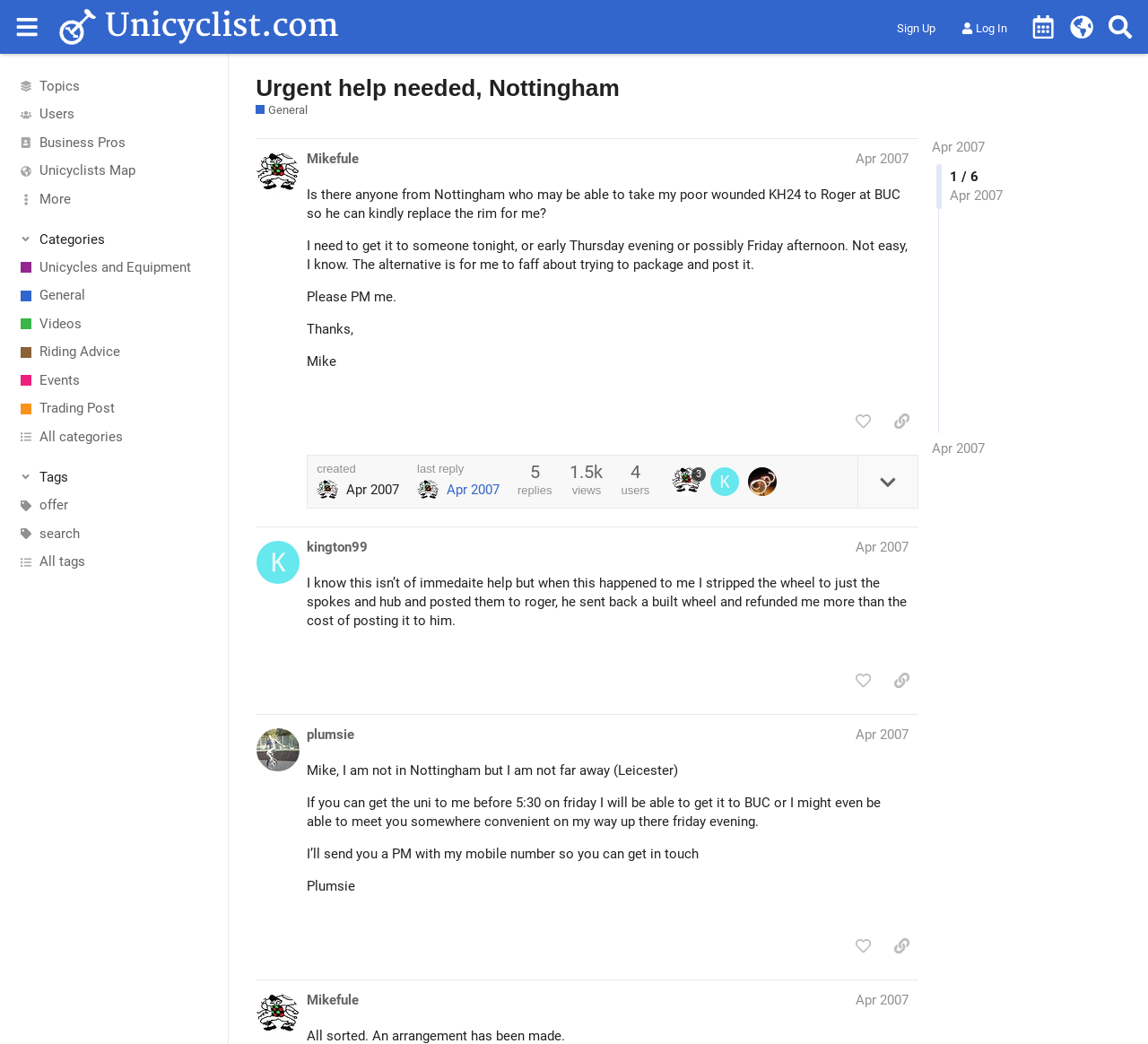Identify the bounding box coordinates of the region that should be clicked to execute the following instruction: "Click on the Facebook link".

None